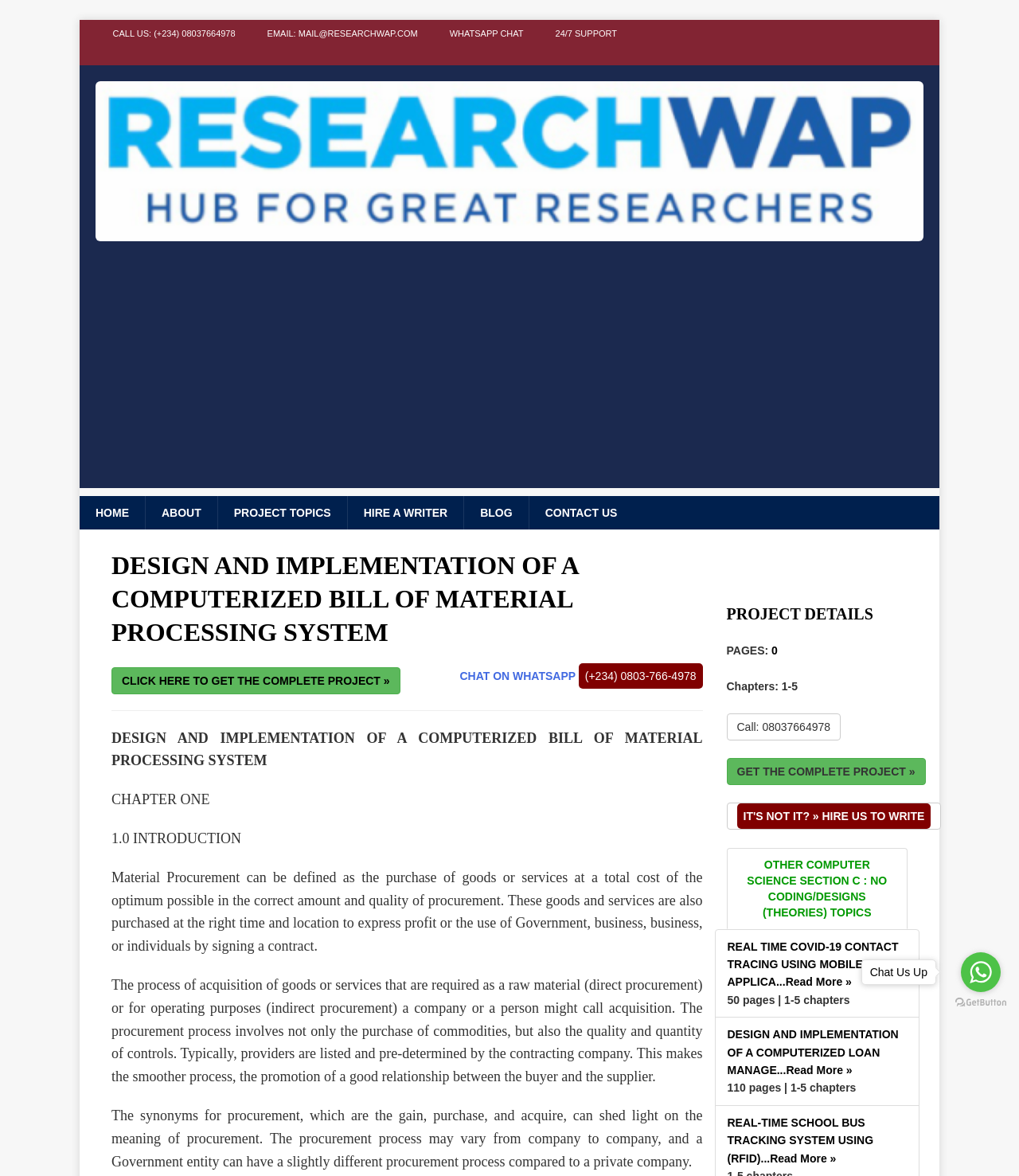Please find the bounding box coordinates of the element that must be clicked to perform the given instruction: "View the About Us page". The coordinates should be four float numbers from 0 to 1, i.e., [left, top, right, bottom].

None